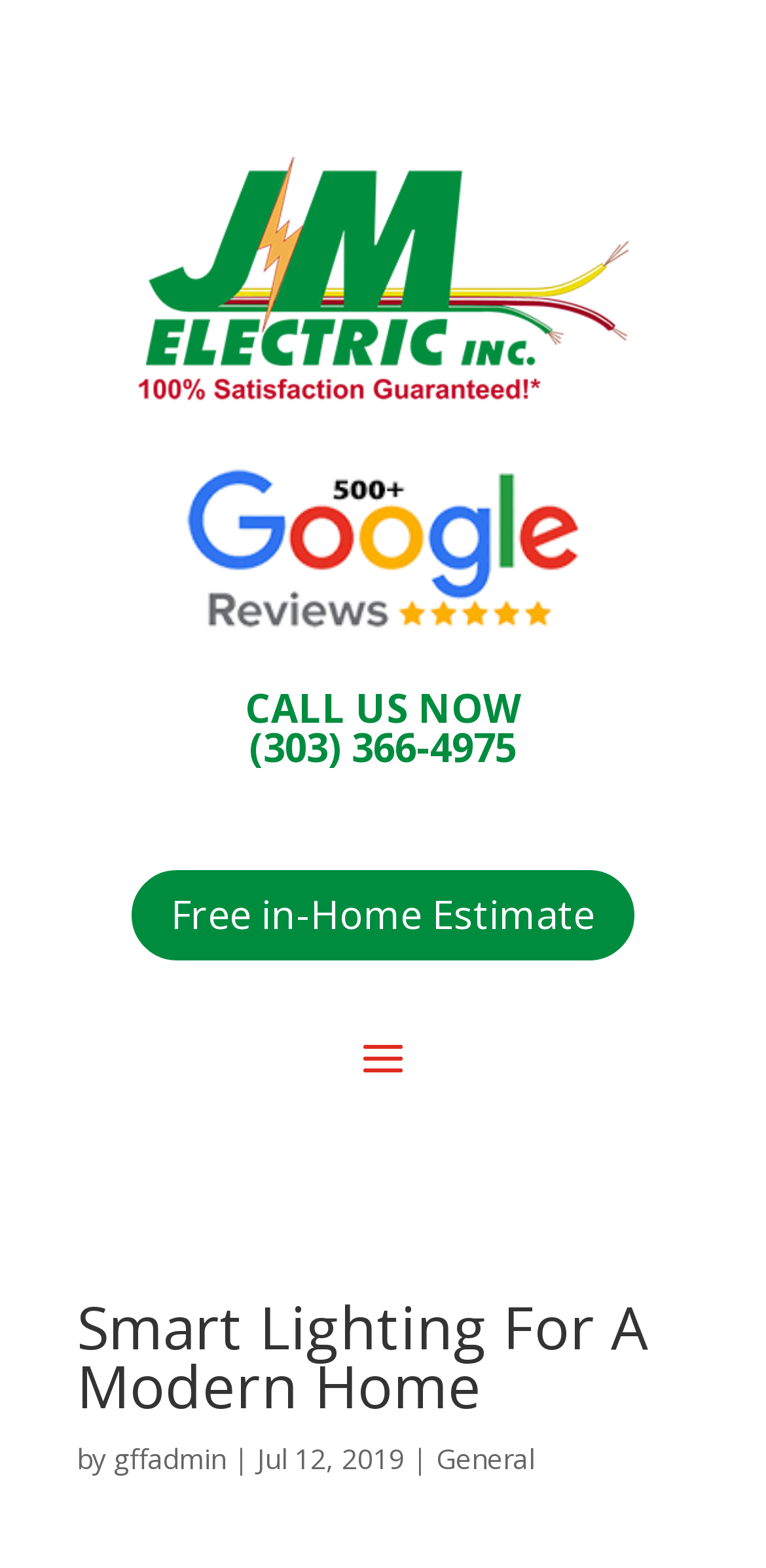How many links are there in the top section of the webpage?
Please ensure your answer to the question is detailed and covers all necessary aspects.

I found the number of links by looking at the top section of the webpage and counting the links, which are the link with no text and the link with the image. There are two links in total.